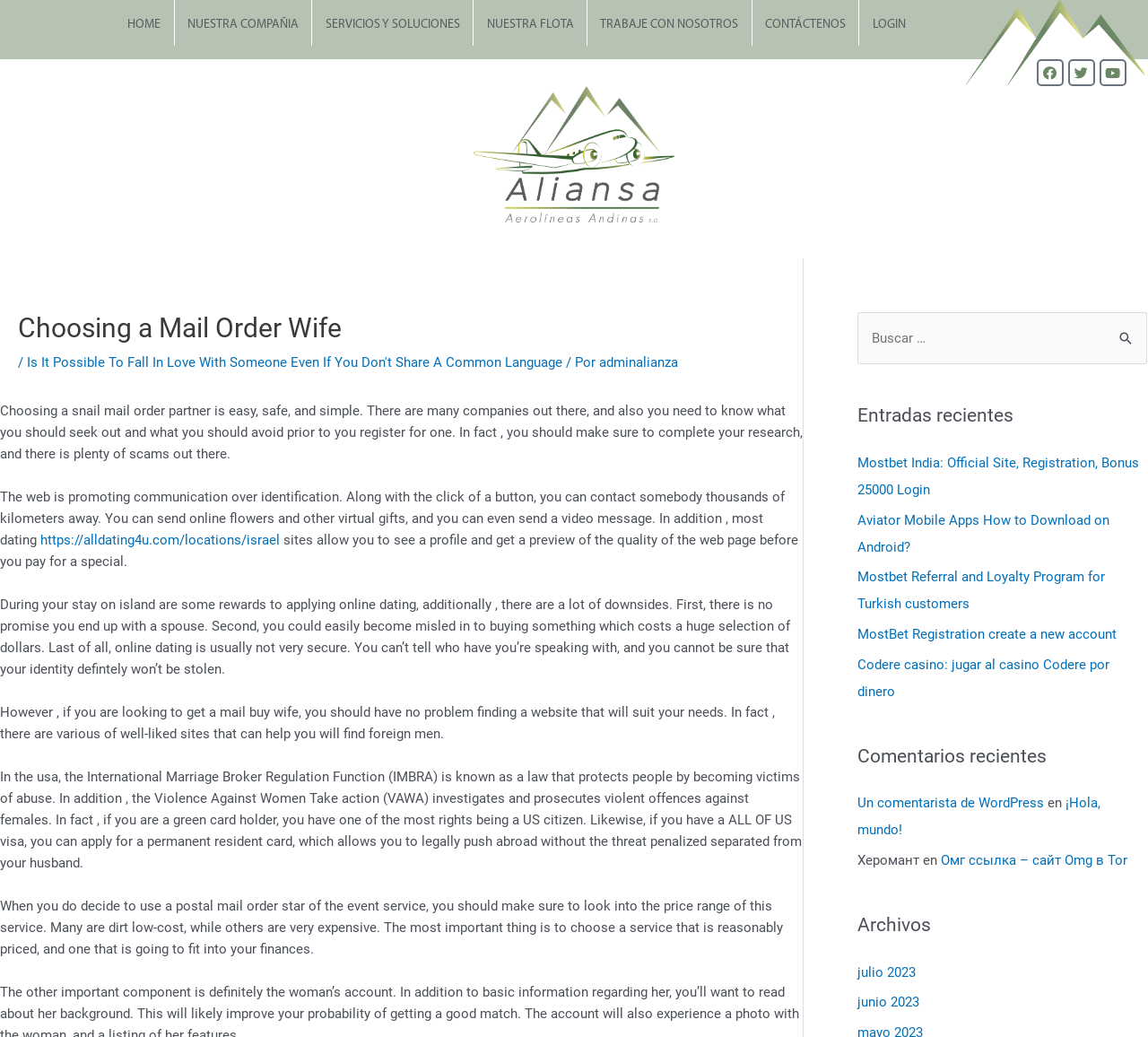Please determine and provide the text content of the webpage's heading.

Choosing a Mail Order Wife